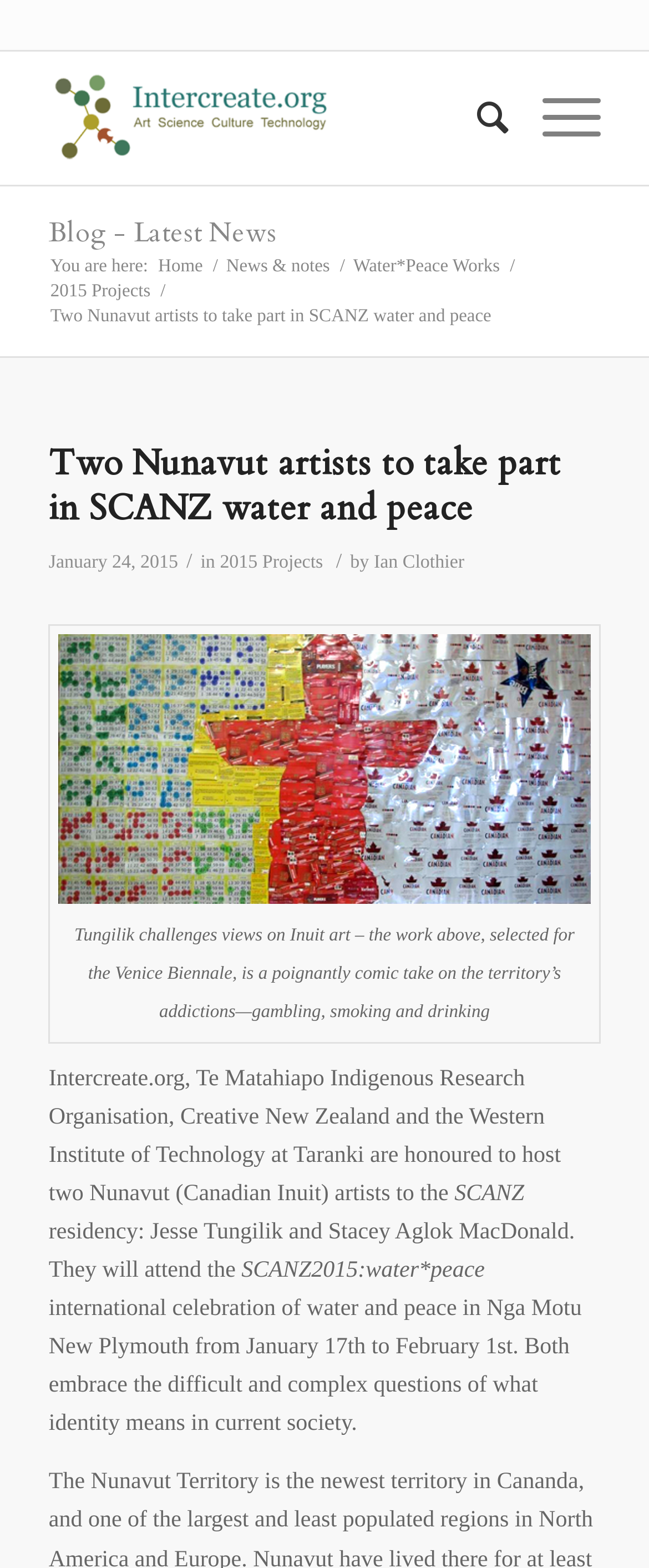Please identify the bounding box coordinates of the area that needs to be clicked to follow this instruction: "View the 2015 Projects page".

[0.07, 0.178, 0.24, 0.194]